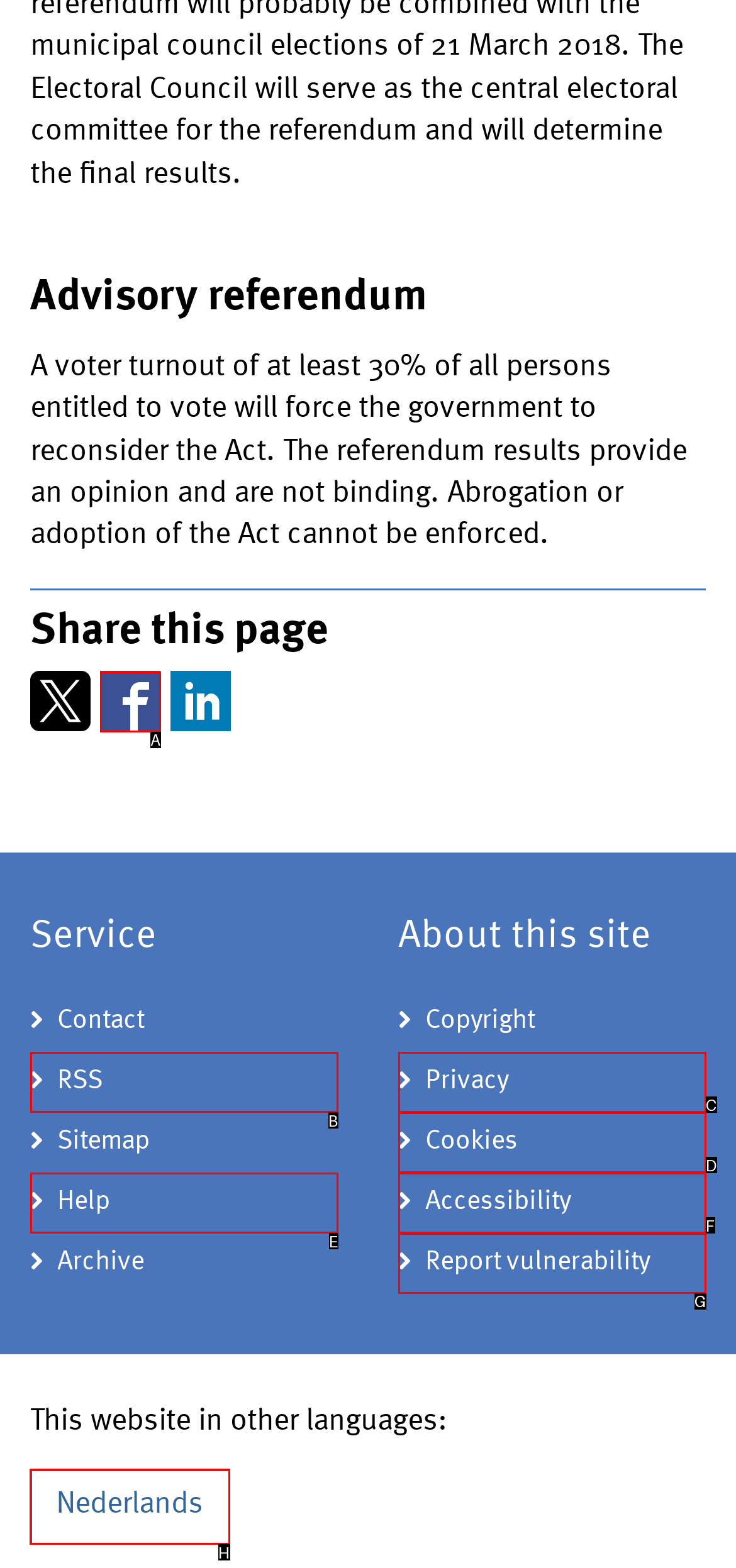Out of the given choices, which letter corresponds to the UI element required to Switch to Dutch language? Answer with the letter.

H